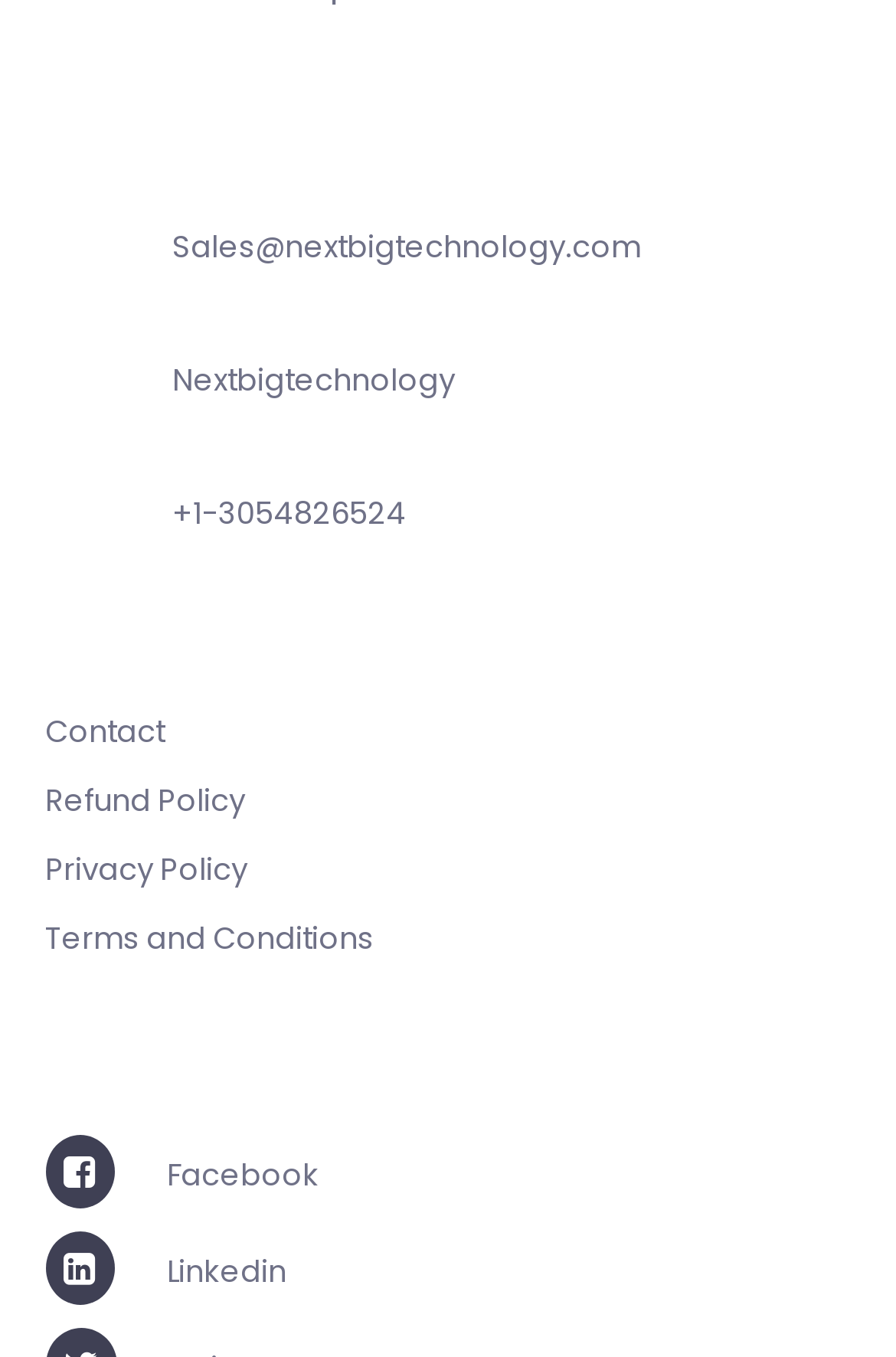Find the bounding box coordinates of the clickable area that will achieve the following instruction: "Follow us on Facebook".

[0.05, 0.85, 0.355, 0.882]